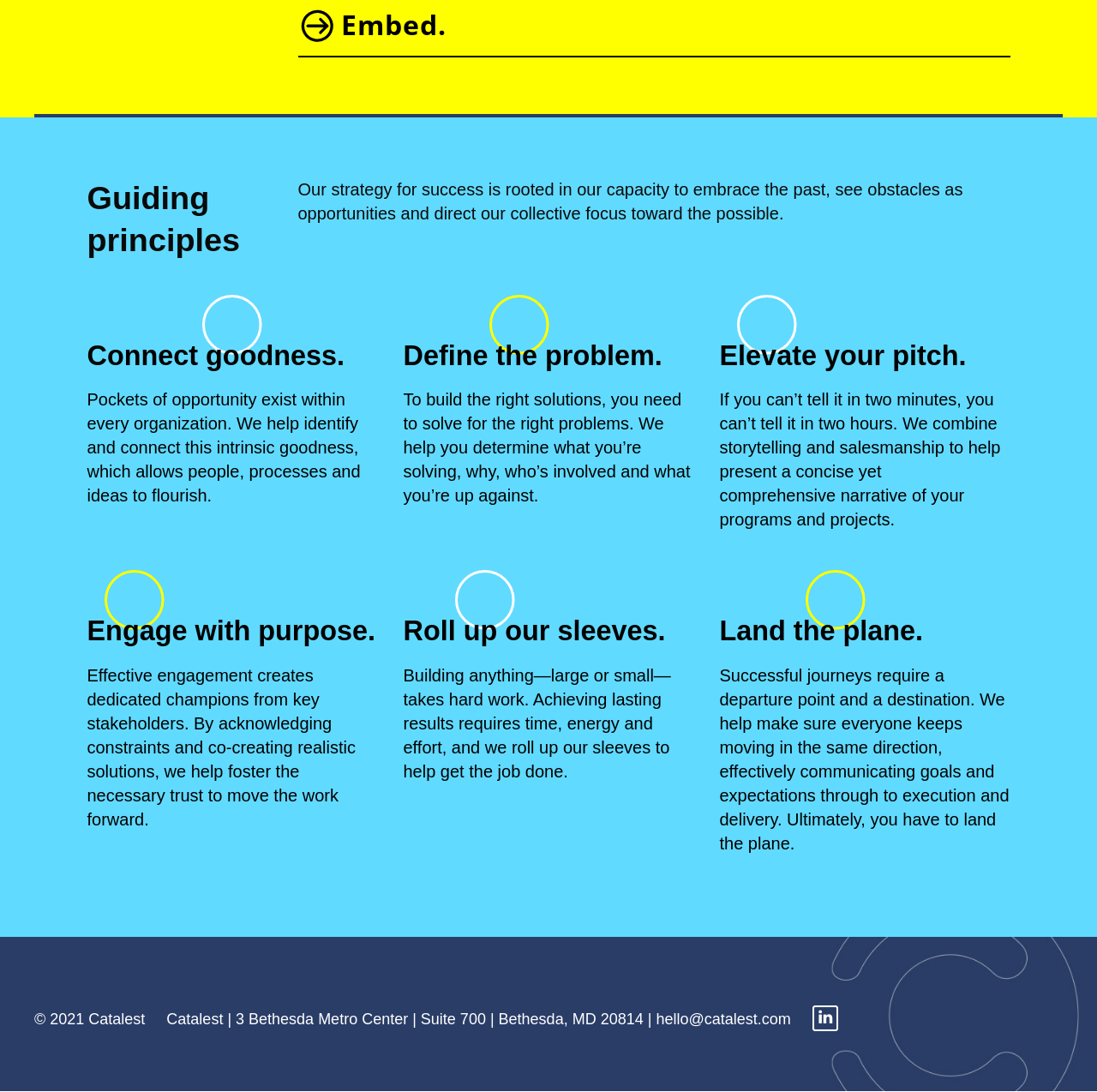How many guiding principles are mentioned on the webpage?
Using the visual information from the image, give a one-word or short-phrase answer.

6